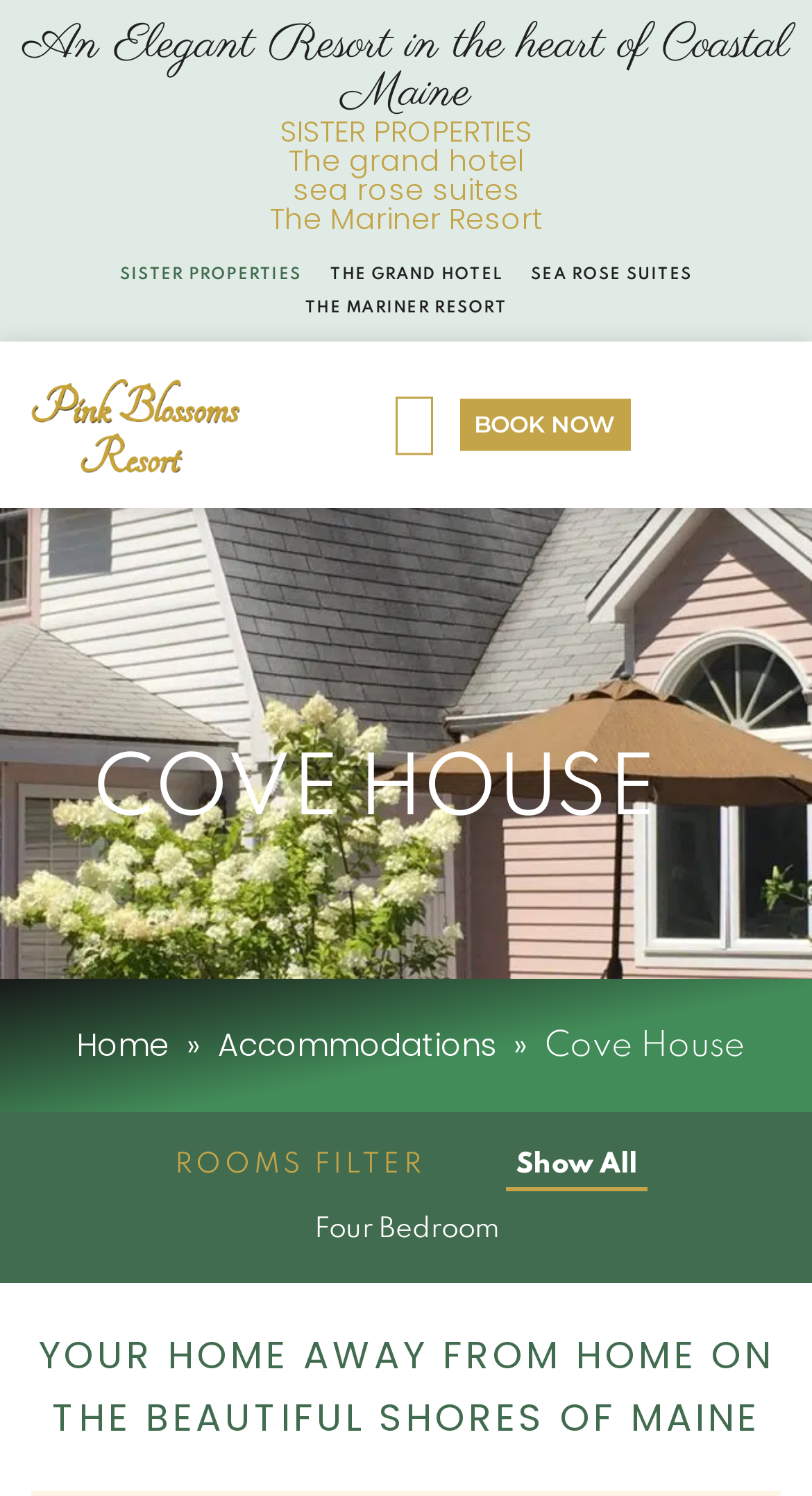What is the name of the resort?
From the details in the image, provide a complete and detailed answer to the question.

The name of the resort can be found in the heading element 'COVE HOUSE' with bounding box coordinates [0.115, 0.504, 0.885, 0.554].